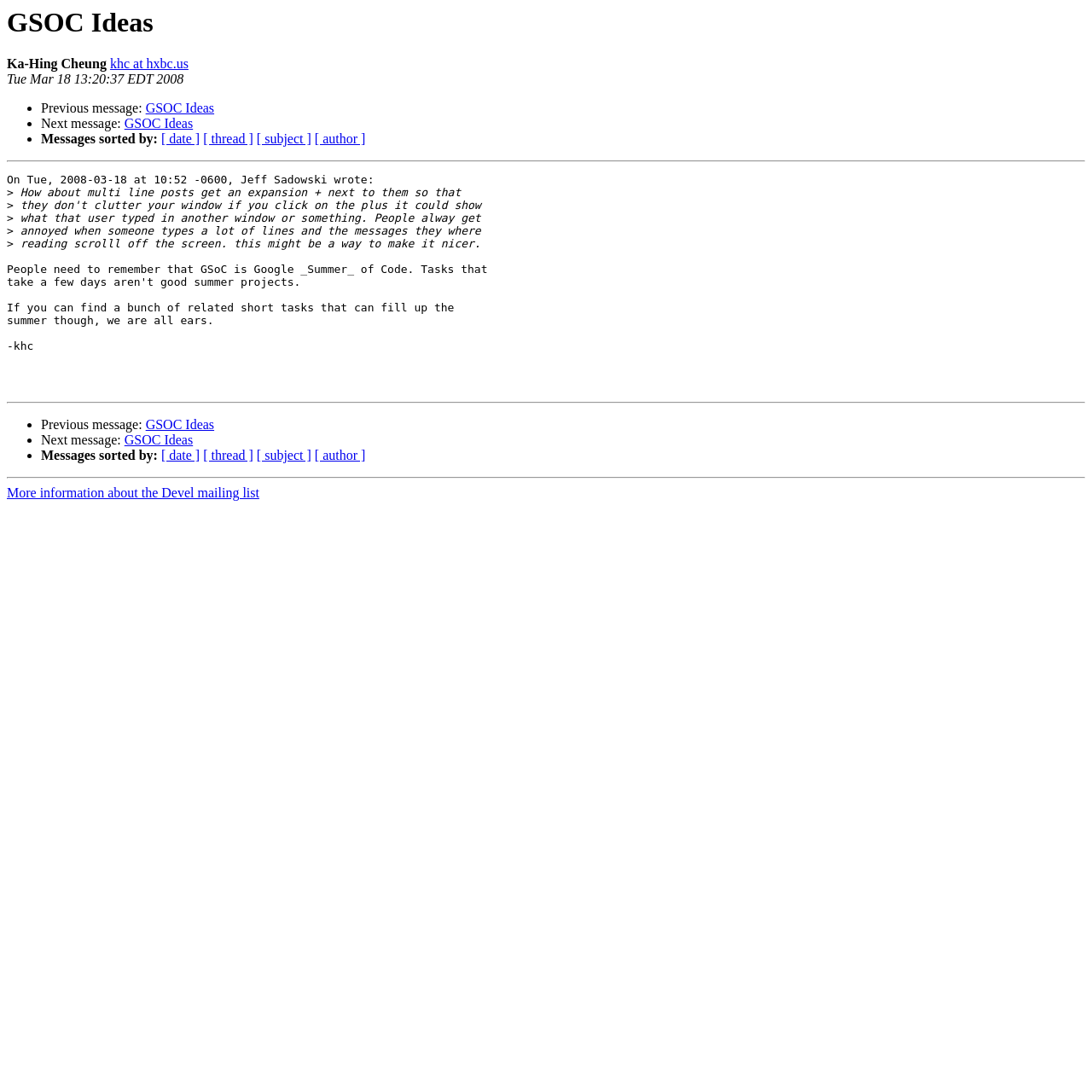Provide a brief response in the form of a single word or phrase:
Who is the author of the message?

Jeff Sadowski